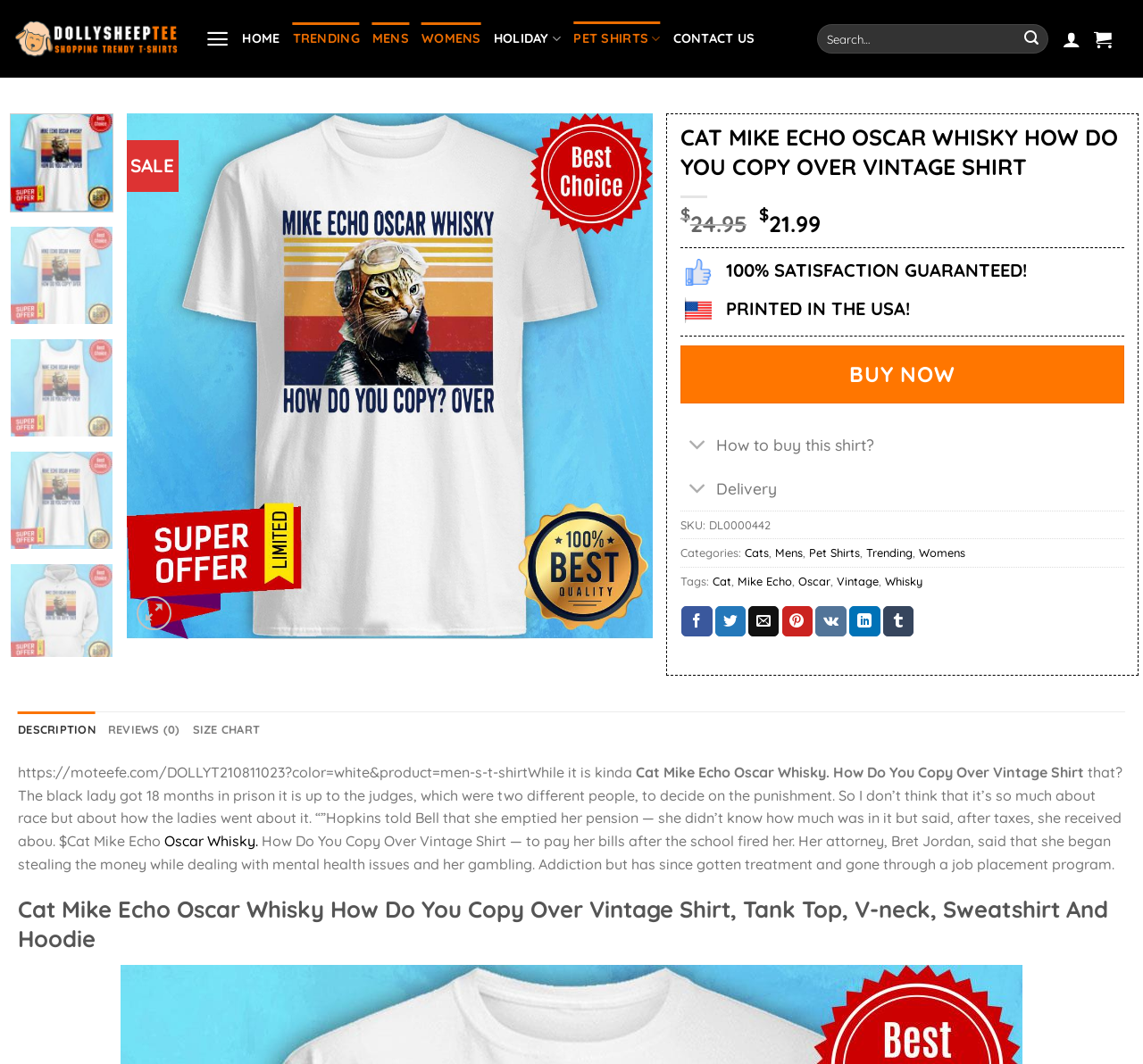Produce a meticulous description of the webpage.

This webpage is a product page for a custom t-shirt, specifically the "Cat Mike Echo Oscar Whisky How Do You Copy Over Vintage Shirt". At the top of the page, there is a navigation menu with links to "HOME", "TRENDING", "MENS", "WOMENS", "HOLIDAY", "PET SHIRTS", and "CONTACT US". Next to the navigation menu, there is a search bar with a submit button.

Below the navigation menu, there is a large image of the t-shirt, with buttons to navigate to the previous or next product. Above the image, there is a "SALE" label. To the right of the image, there is a wishlist button and a link to add the product to the wishlist.

Below the image, there is a product description section. The product title, "CAT MIKE ECHO OSCAR WHISKY HOW DO YOU COPY OVER VINTAGE SHIRT", is displayed prominently. The price, "$21.99", is shown next to the title. There are also headings for "100% SATISFACTION GUARANTEED!" and "PRINTED IN THE USA!".

Underneath the product description, there are buttons to "BUY NOW" and to toggle the display of information on how to buy the shirt and delivery details. There is also a section displaying the product's SKU, categories, and tags.

Further down the page, there are social media sharing links and a tab list with tabs for "DESCRIPTION", "REVIEWS (0)", and "SIZE CHART". The "DESCRIPTION" tab is currently selected and displays a lengthy text about the product, including a story about a woman who stole money from a school.

At the very bottom of the page, there is a heading that repeats the product title, followed by a list of available products, including tank tops, v-necks, sweatshirts, and hoodies.